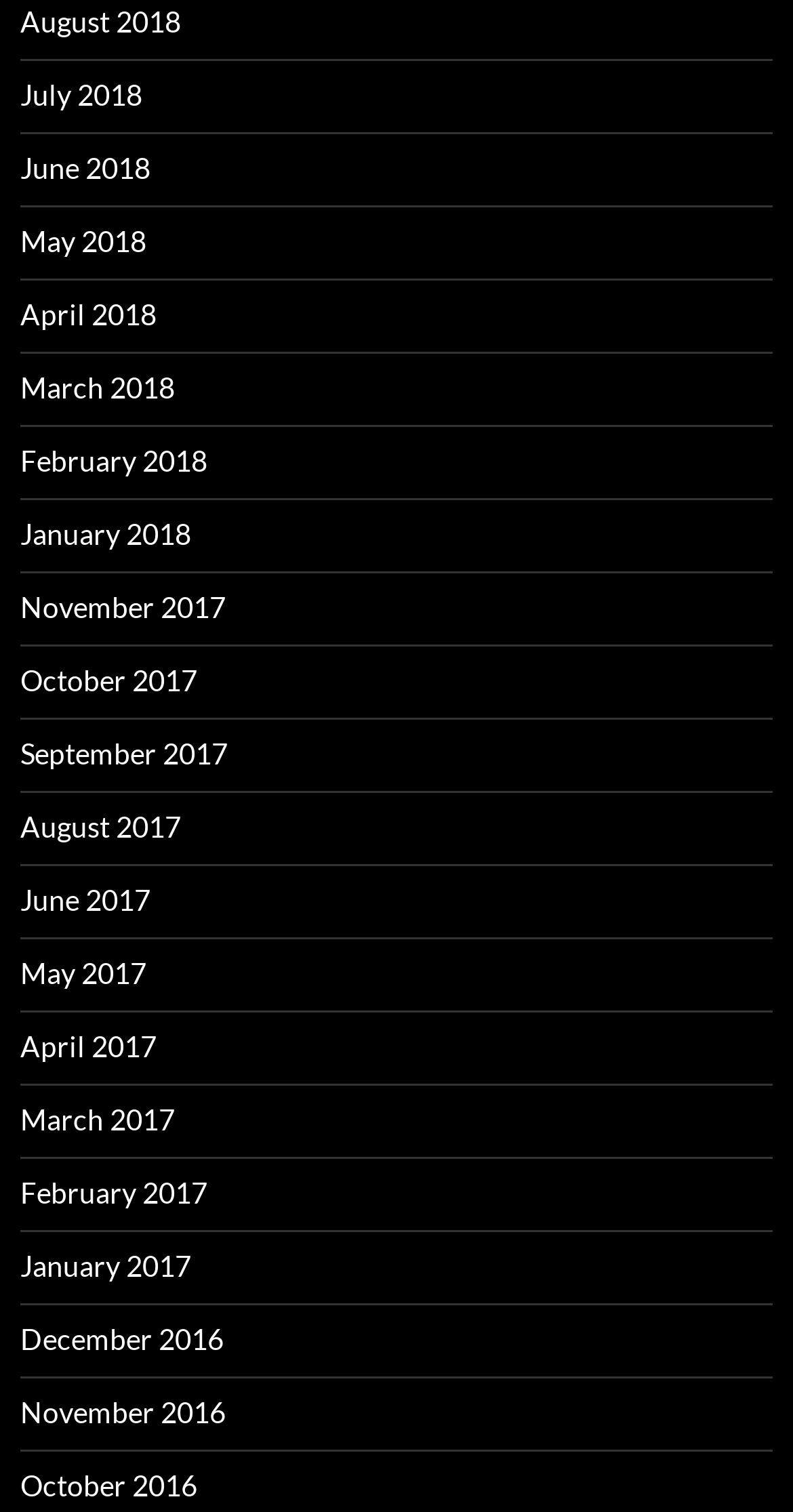Locate the bounding box coordinates of the area you need to click to fulfill this instruction: 'view June 2017'. The coordinates must be in the form of four float numbers ranging from 0 to 1: [left, top, right, bottom].

[0.026, 0.584, 0.19, 0.606]